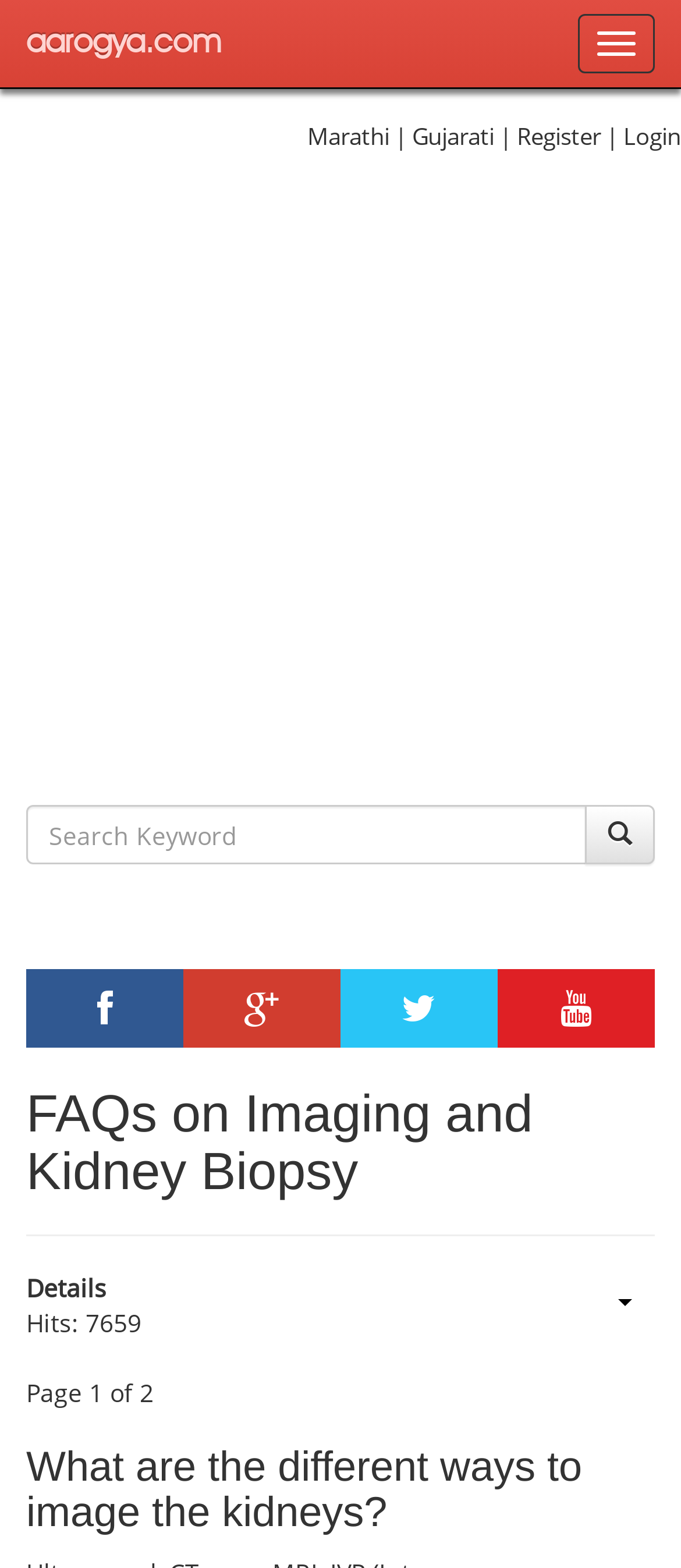Locate the coordinates of the bounding box for the clickable region that fulfills this instruction: "Toggle navigation".

[0.849, 0.009, 0.962, 0.047]